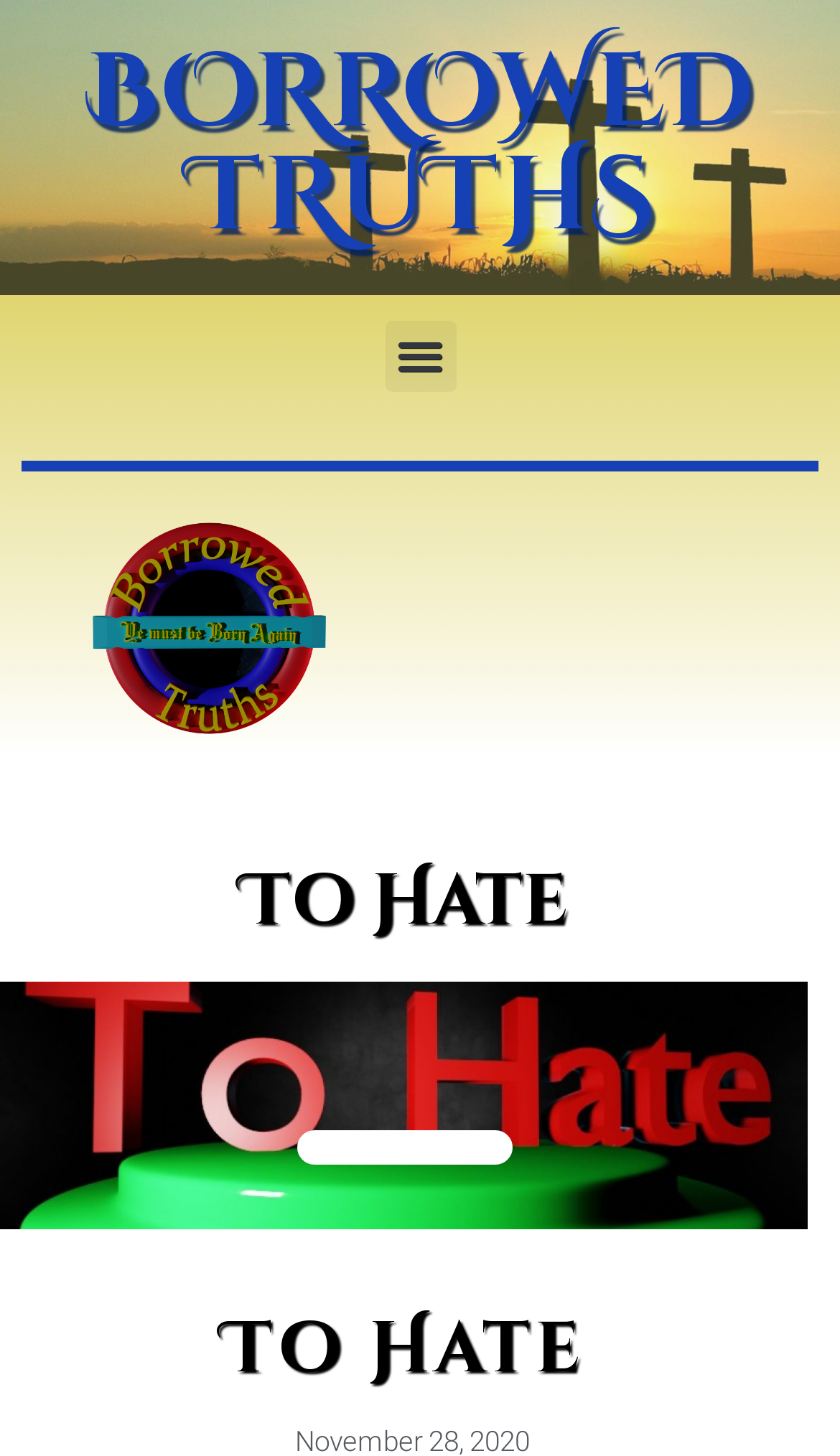What is the width of the 'Picture of Borrowed Truths' image?
Identify the answer in the screenshot and reply with a single word or phrase.

0.256